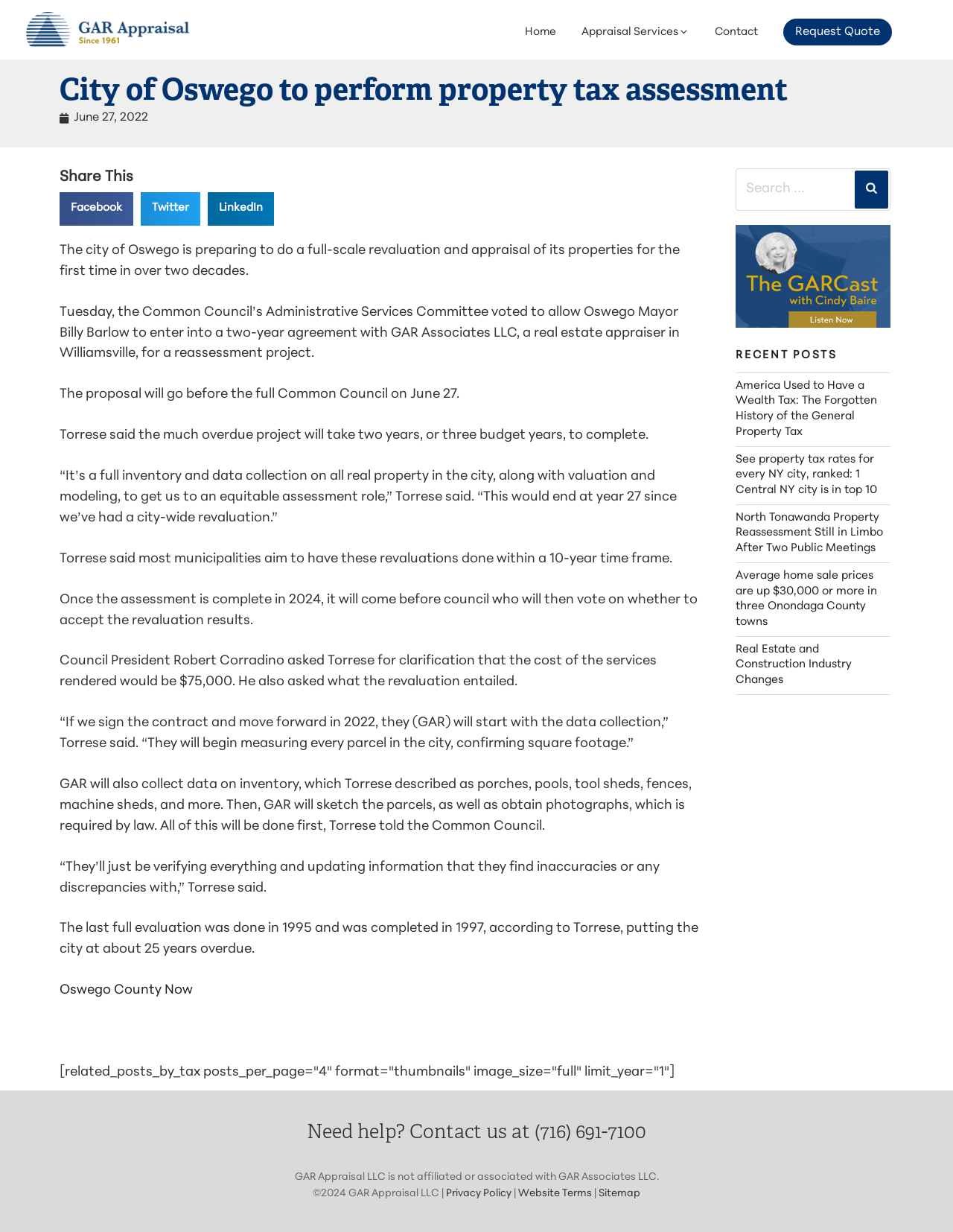What is the purpose of the reassessment project?
Look at the image and construct a detailed response to the question.

According to the text, the reassessment project aims to get an equitable assessment role, which involves a full inventory and data collection on all real property in the city, along with valuation and modeling.